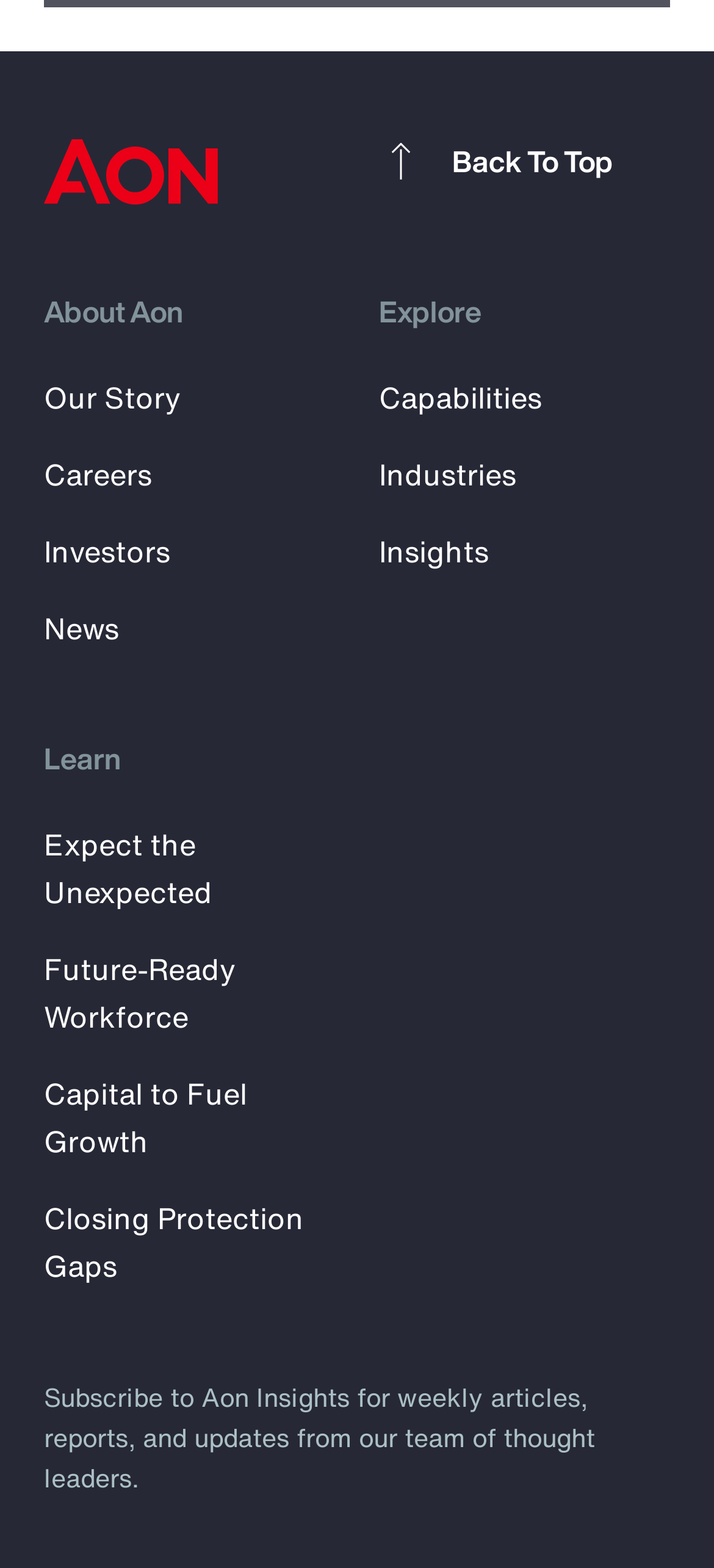How many header elements are there?
Based on the visual content, answer with a single word or a brief phrase.

3